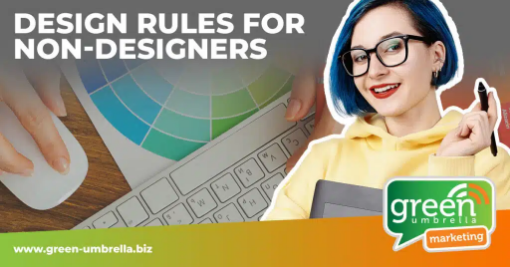Respond to the following query with just one word or a short phrase: 
What is the name of the marketing company displayed in the logo?

Green Umbrella Marketing